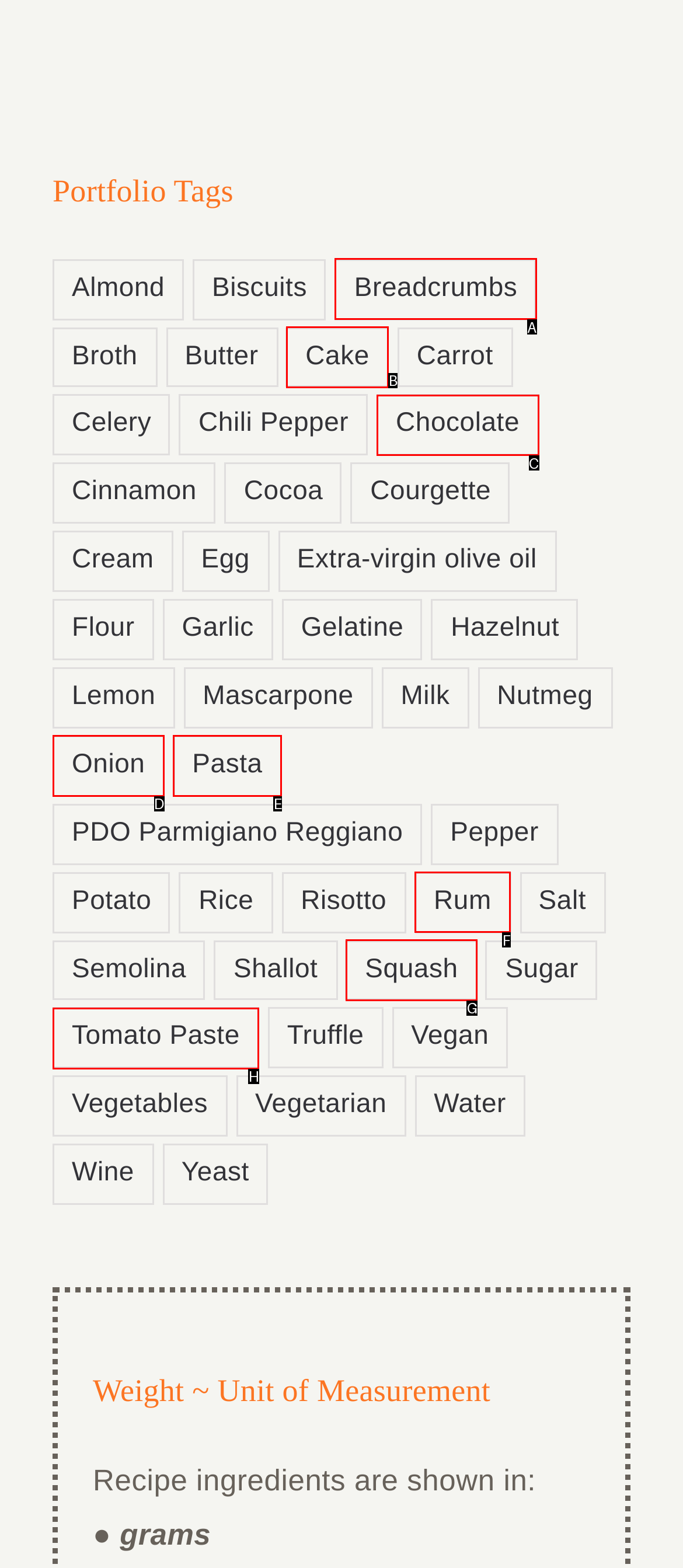Identify the UI element that corresponds to this description: Tomato Paste
Respond with the letter of the correct option.

H